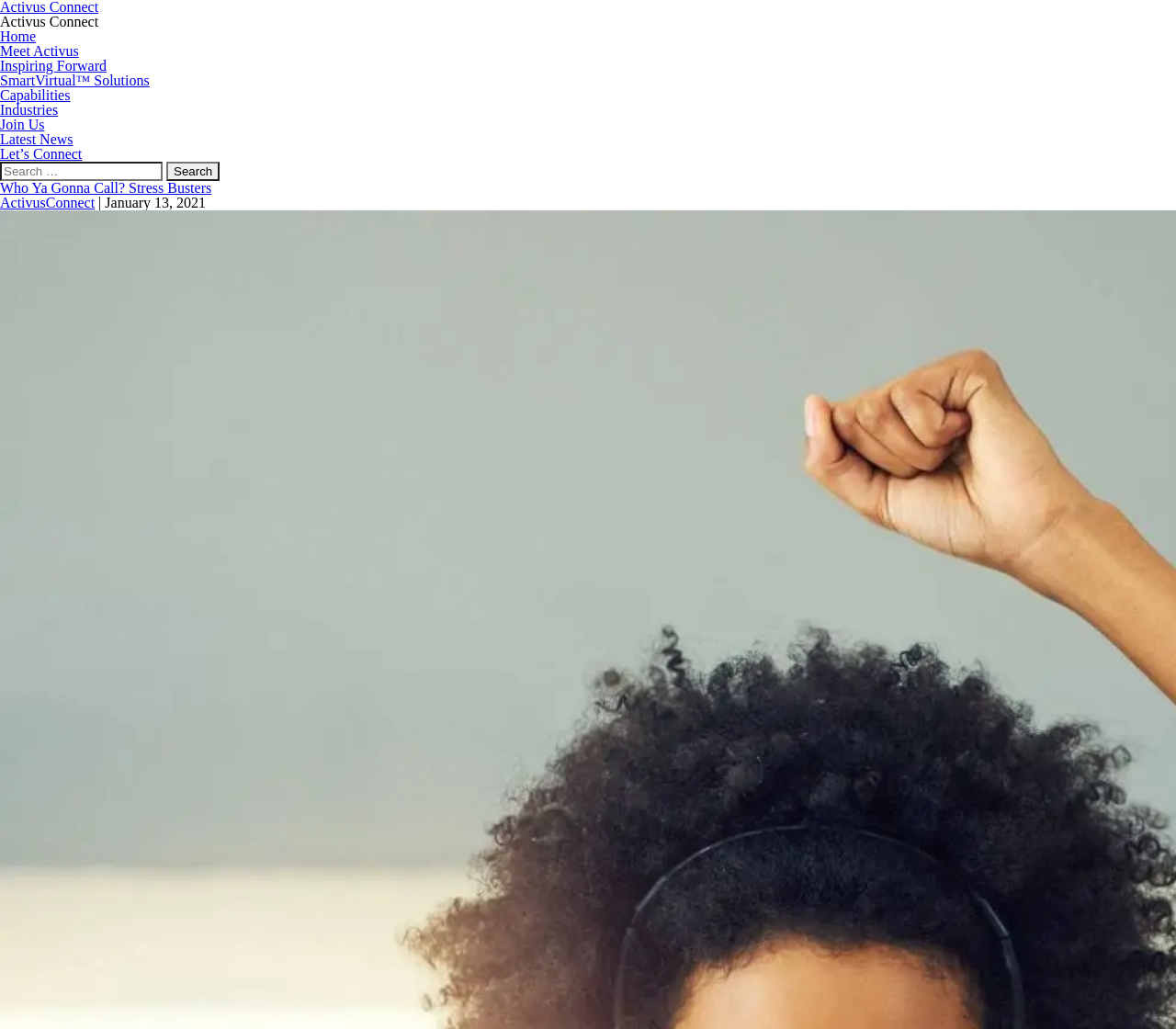Please identify the bounding box coordinates of the element's region that should be clicked to execute the following instruction: "learn about smart virtual solutions". The bounding box coordinates must be four float numbers between 0 and 1, i.e., [left, top, right, bottom].

[0.0, 0.071, 0.127, 0.086]